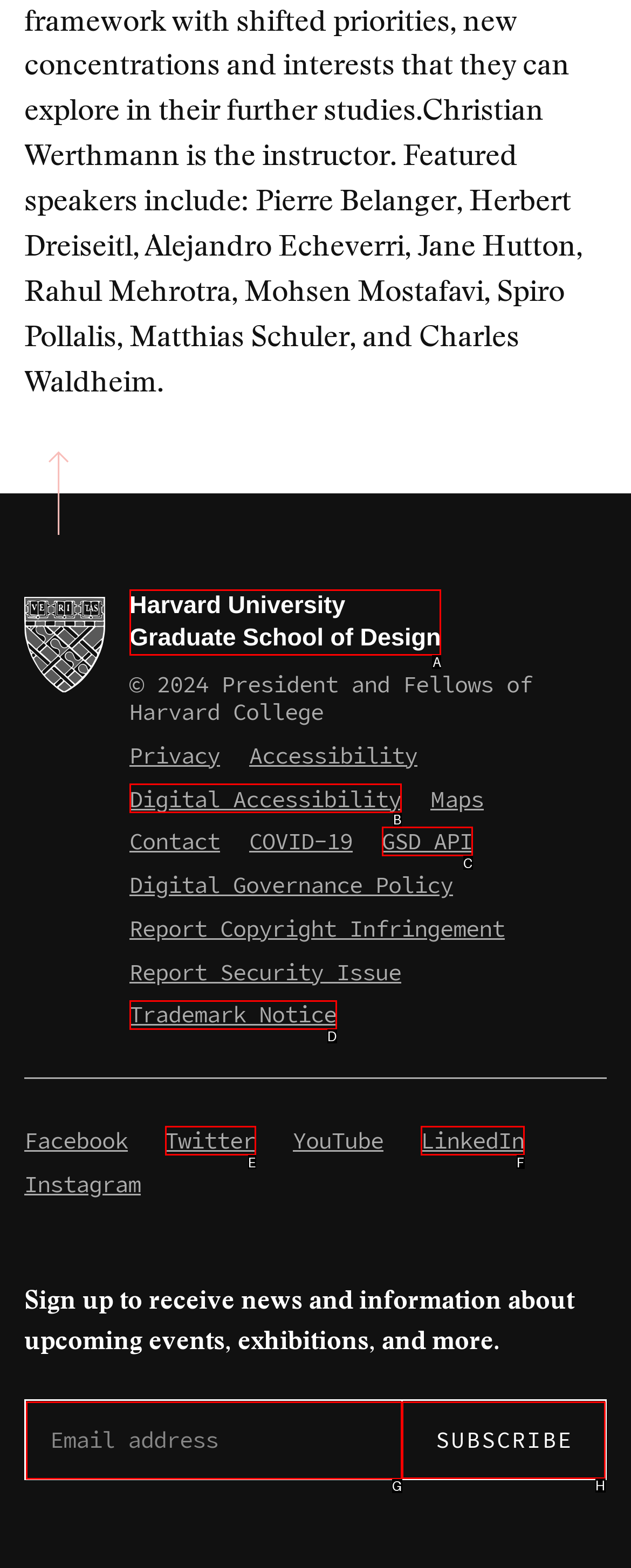Determine which HTML element I should select to execute the task: Subscribe to receive news and information
Reply with the corresponding option's letter from the given choices directly.

H